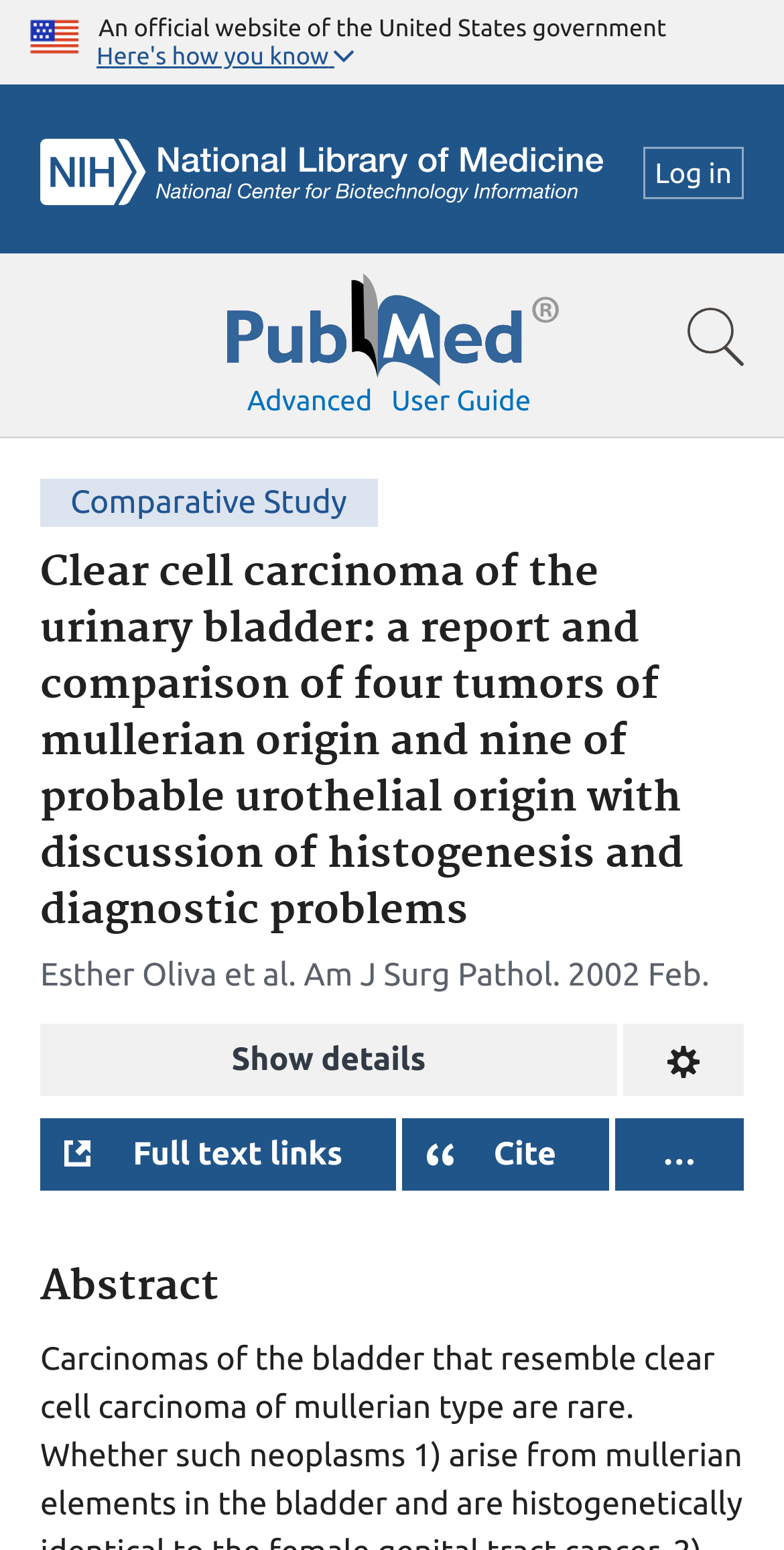Can you locate the main headline on this webpage and provide its text content?

Clear cell carcinoma of the urinary bladder: a report and comparison of four tumors of mullerian origin and nine of probable urothelial origin with discussion of histogenesis and diagnostic problems